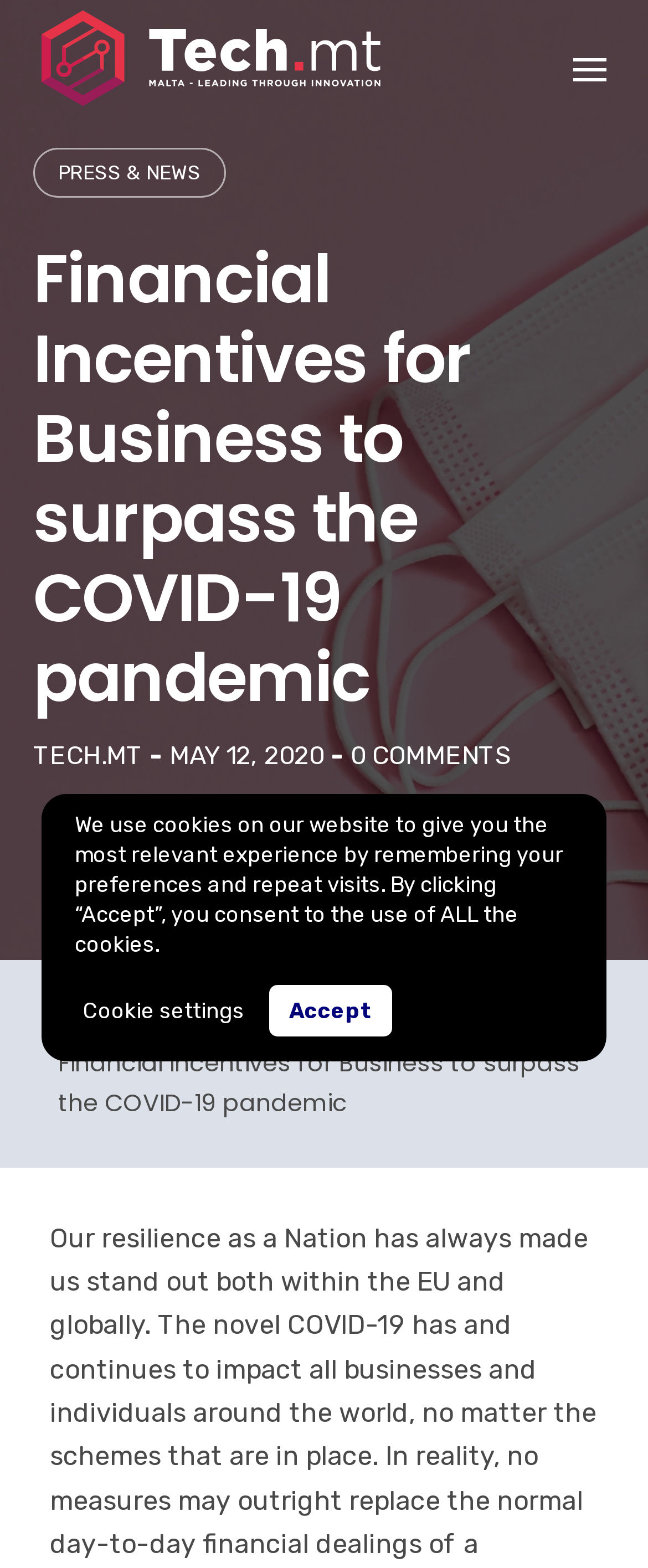Can you find the bounding box coordinates for the element that needs to be clicked to execute this instruction: "go to Tech.mt homepage"? The coordinates should be given as four float numbers between 0 and 1, i.e., [left, top, right, bottom].

[0.064, 0.0, 0.587, 0.074]